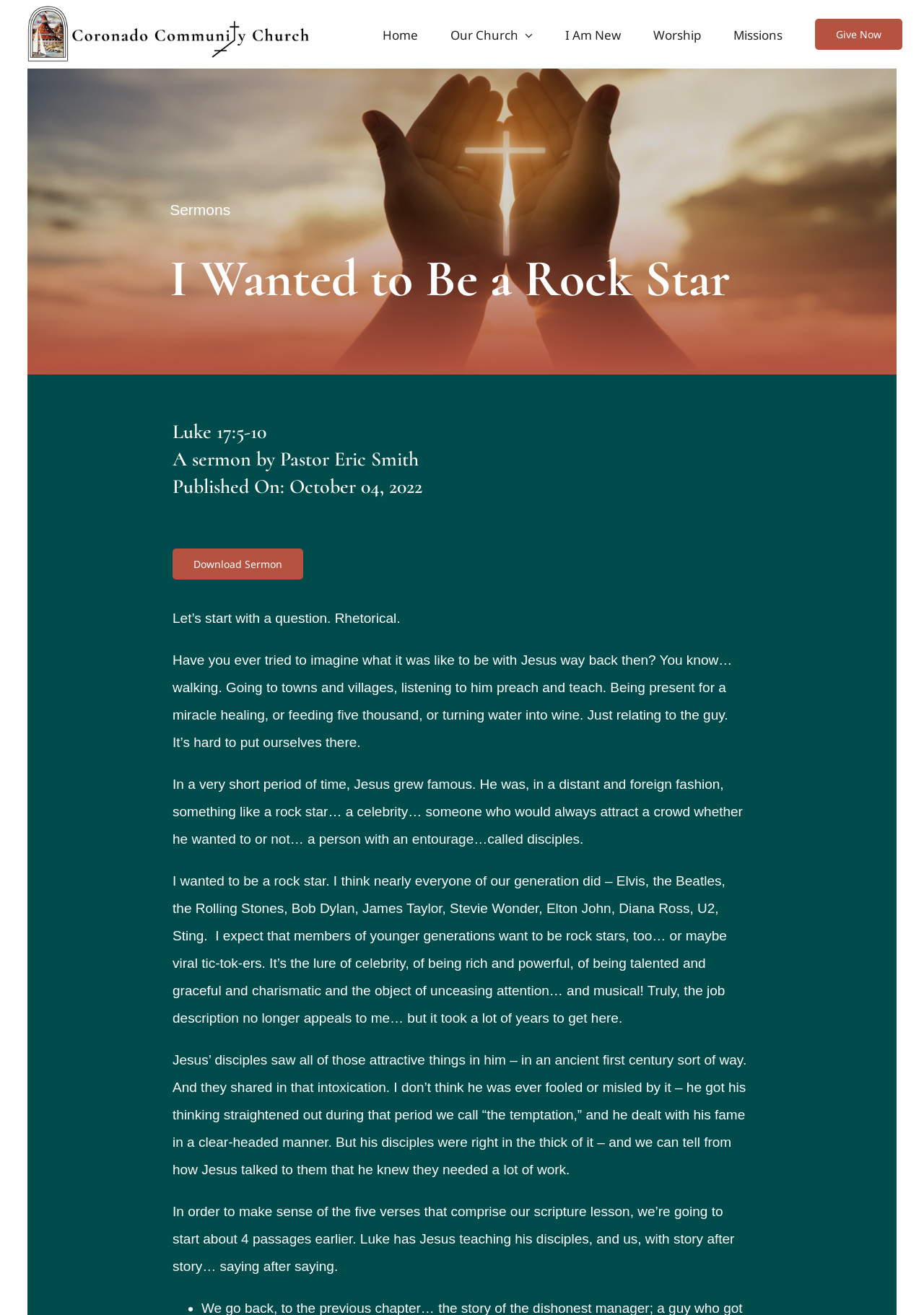Please find and report the primary heading text from the webpage.

I Wanted to Be a Rock Star